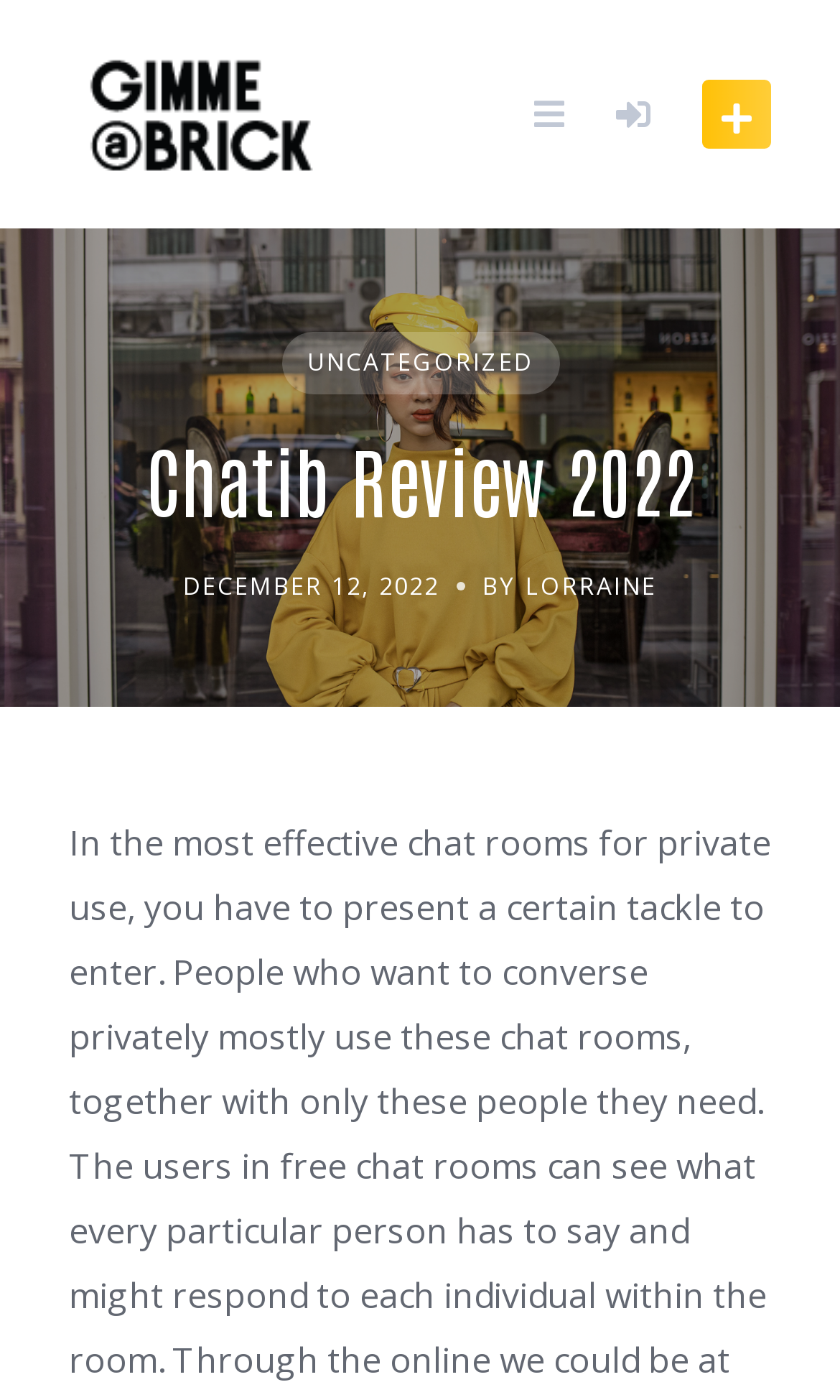Please answer the following query using a single word or phrase: 
Who is the author of the review?

LORRAINE